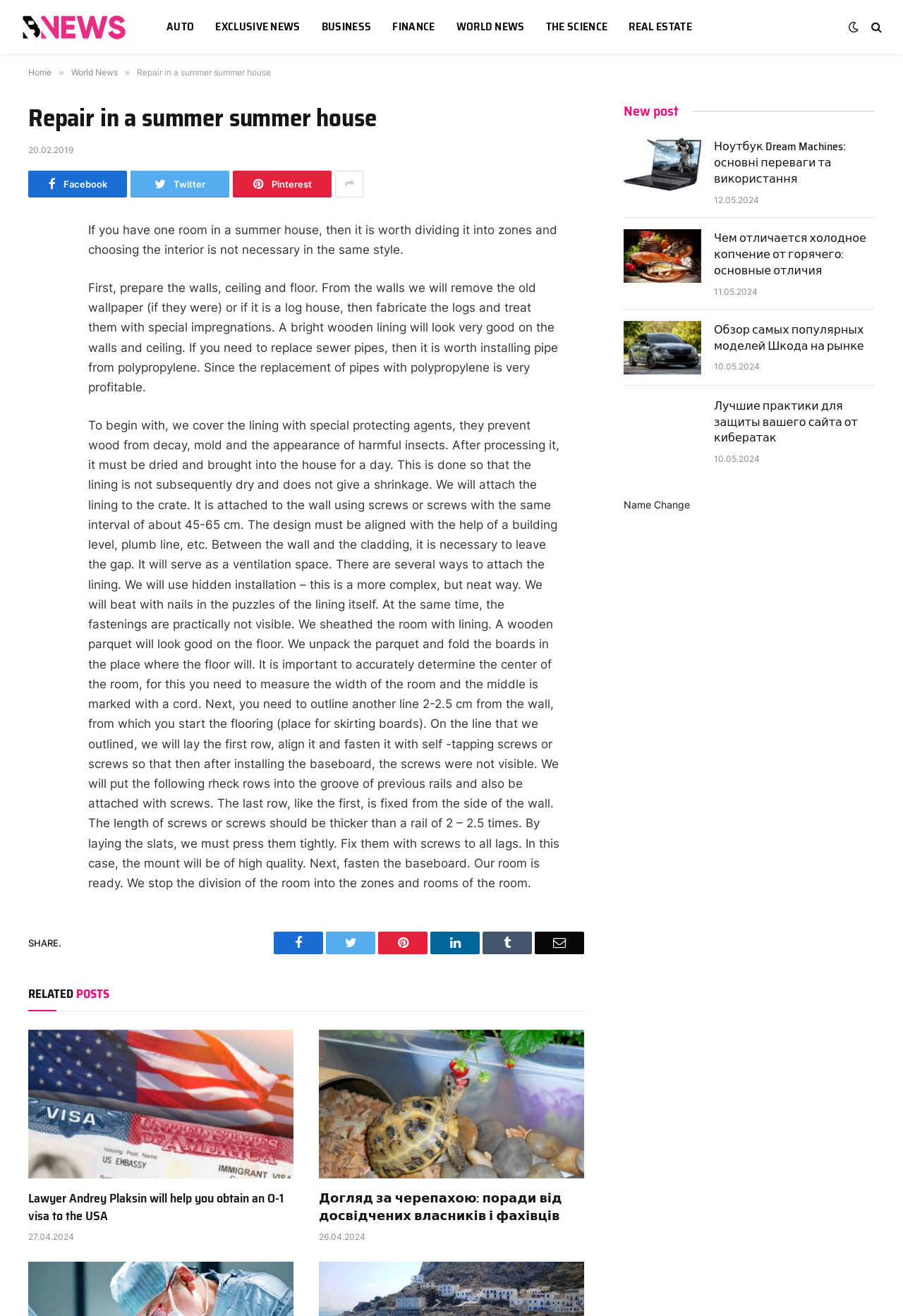Please identify and generate the text content of the webpage's main heading.

Repair in a summer summer house